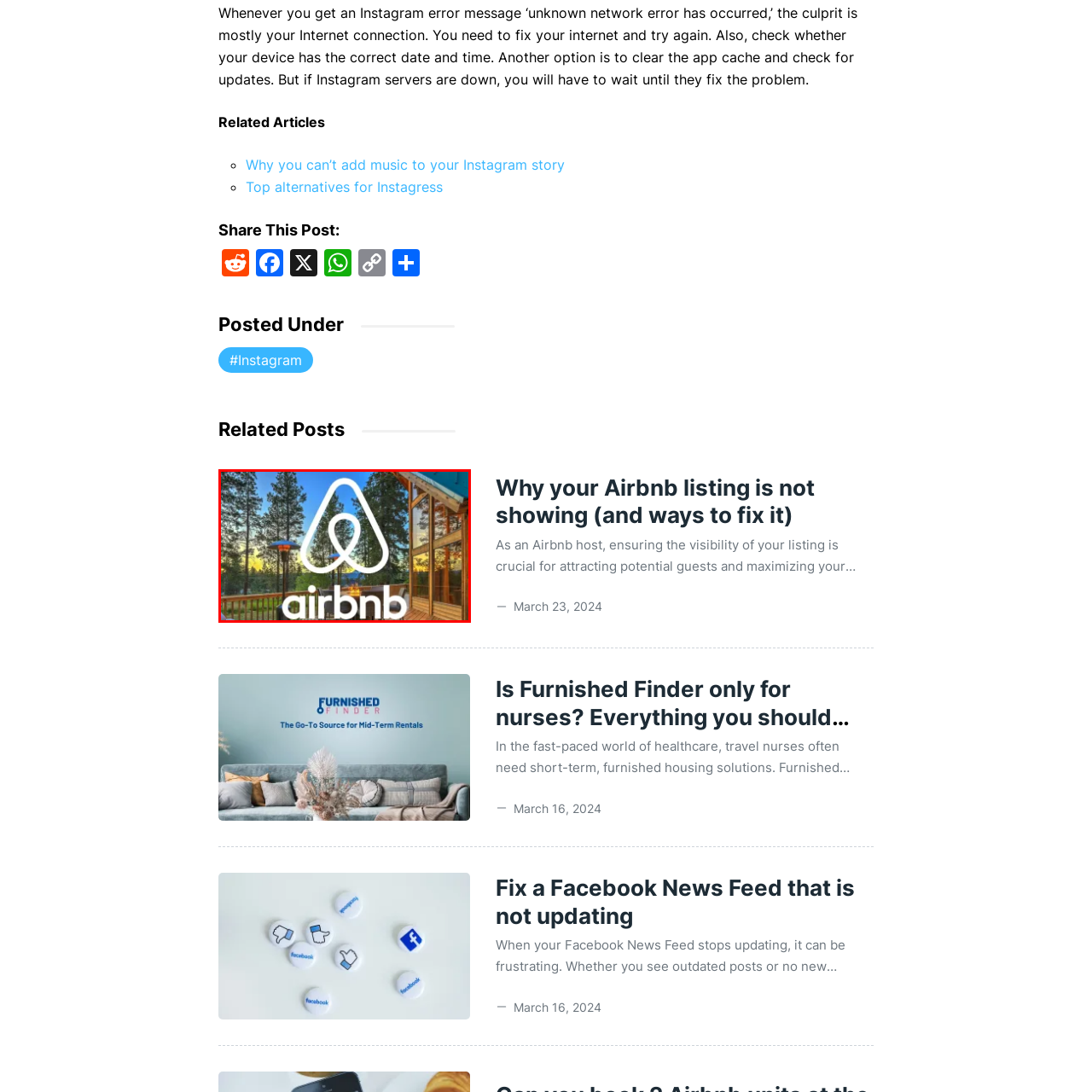Generate a comprehensive caption for the image section marked by the red box.

This image prominently features the Airbnb logo set against a picturesque backdrop of a serene outdoor deck. The setting is likely in a tranquil natural environment, surrounded by tall trees and bathed in the warm glow of sunset. This visual evokes a sense of relaxation and comfort, ideal for travelers seeking unique lodging experiences. The combination of the inviting outdoor space and the recognizable Airbnb branding highlights the platform's focus on providing distinctive and memorable stays for guests, illustrating the essence of home away from home.